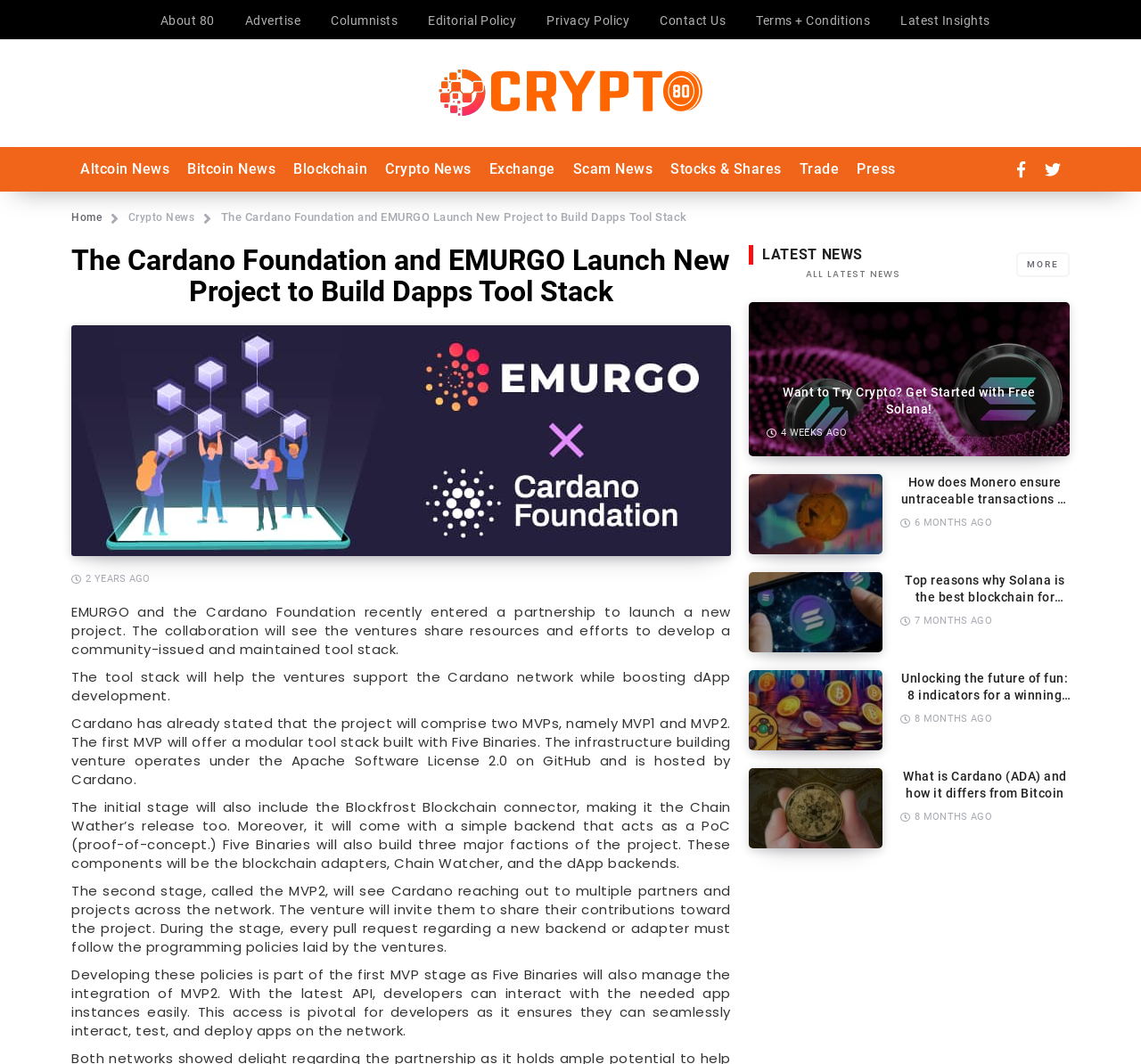Identify the text that serves as the heading for the webpage and generate it.

The Cardano Foundation and EMURGO Launch New Project to Build Dapps Tool Stack